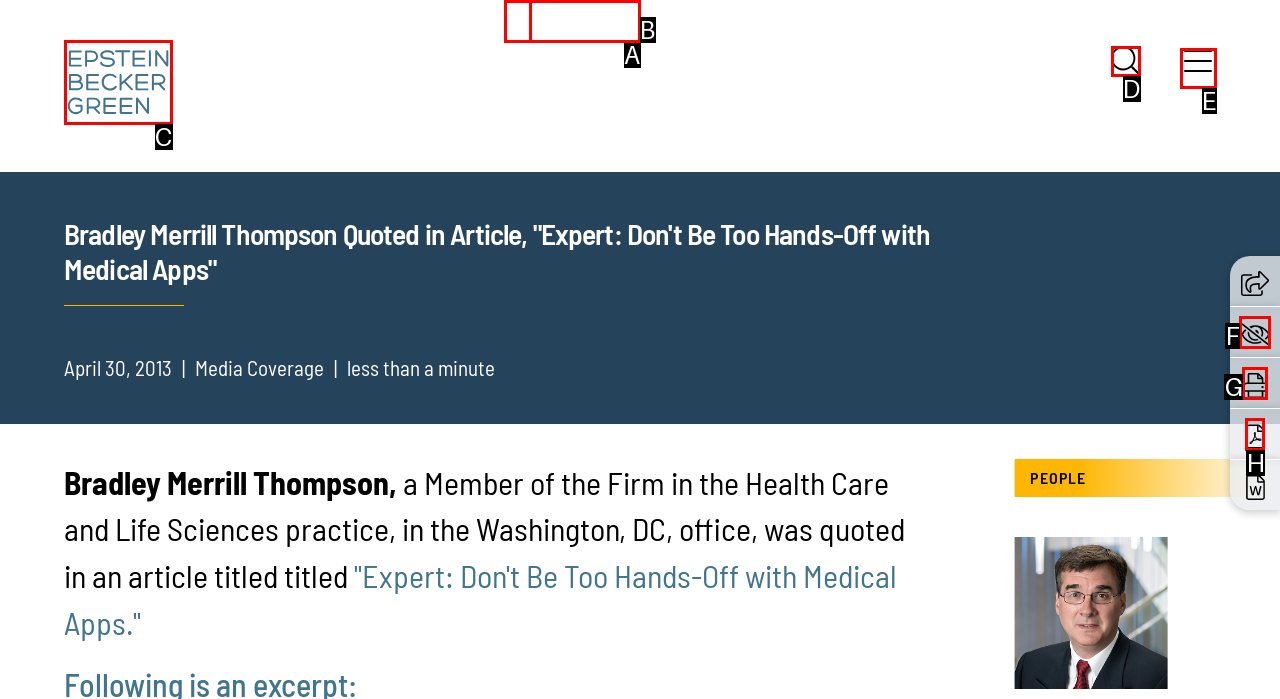Determine the letter of the UI element that will complete the task: Search
Reply with the corresponding letter.

D